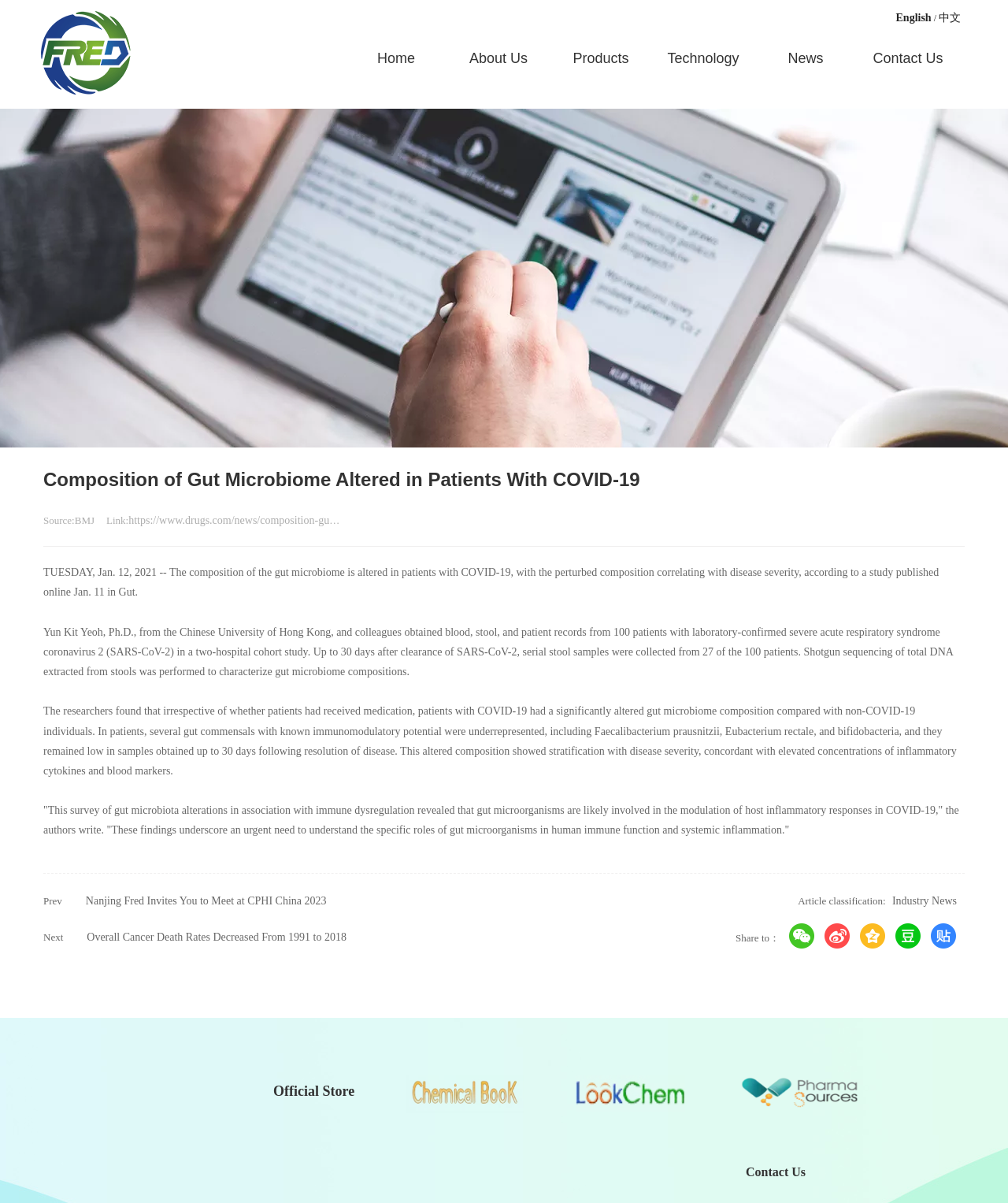Generate a comprehensive description of the contents of the webpage.

This webpage is about 南京普芬斯科技有限公司 (Nanjing Pufen Technology Co., Ltd.), a company that develops and produces high-tech fine chemicals, pharmaceutical intermediates, and related active pharmaceutical ingredients. 

At the top of the page, there is a navigation menu with links to "English" and "中文" (Chinese) versions of the website. Below the menu, there is a logo image on the left and a series of links to different sections of the website, including "Home", "About Us", "Products", "Technology", "News", and "Contact Us". 

The main content of the page is a news article titled "Composition of Gut Microbiome Altered in Patients With COVID-19". The article is divided into several paragraphs, with links to external sources and references. The text describes a study on the gut microbiome of patients with COVID-19 and its correlation with disease severity. 

On the right side of the page, there are several links to other news articles, including "Nanjing Fred Invites You to Meet at CPHI China 2023" and "Overall Cancer Death Rates Decreased From 1991 to 2018". There are also social media sharing links and a section for article classification and tags. 

At the bottom of the page, there are links to "Our Company", "Our Products", and "Contact Us", as well as a section for the company's official store.